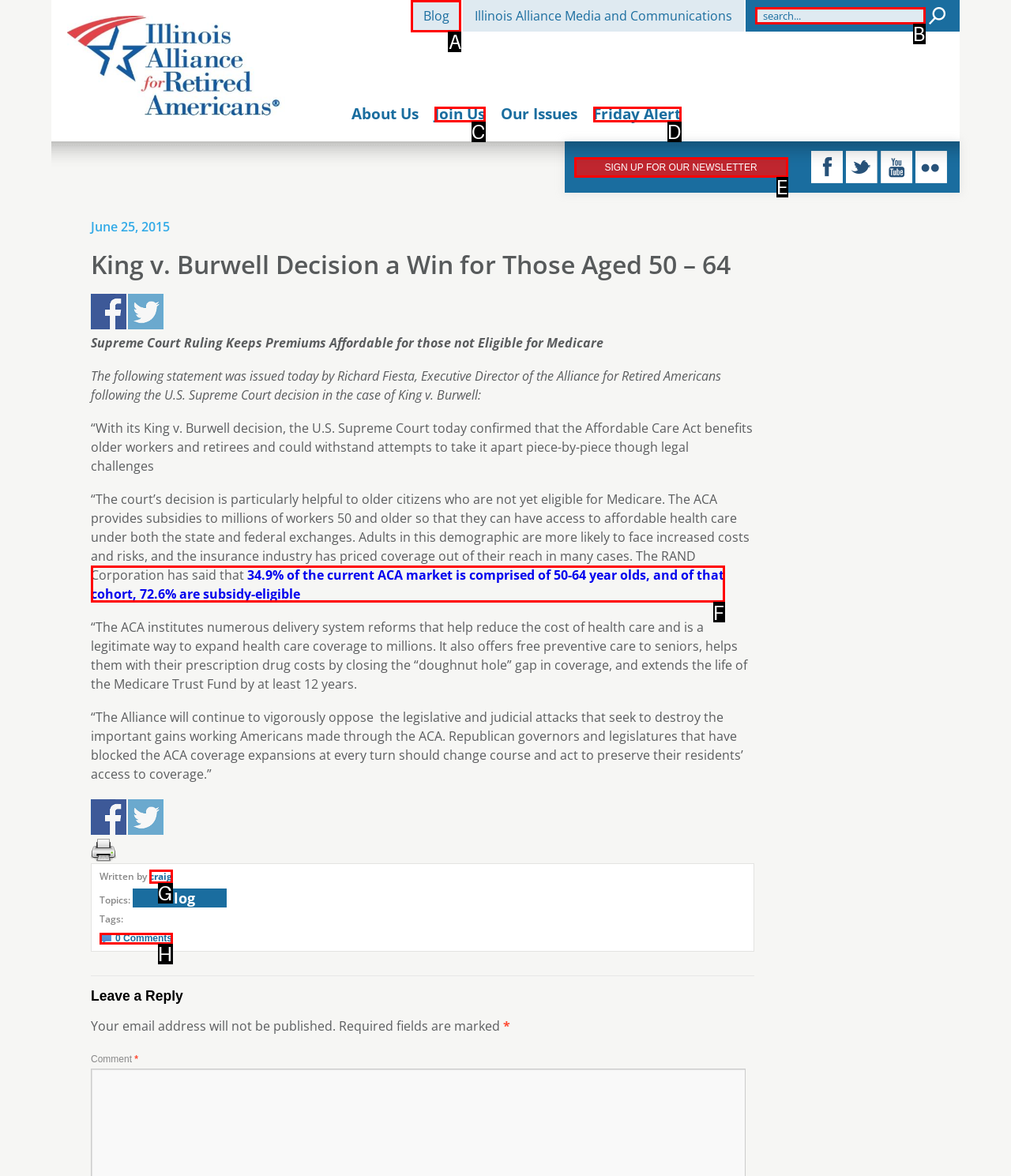Tell me the letter of the UI element I should click to accomplish the task: Read the blog based on the choices provided in the screenshot.

A